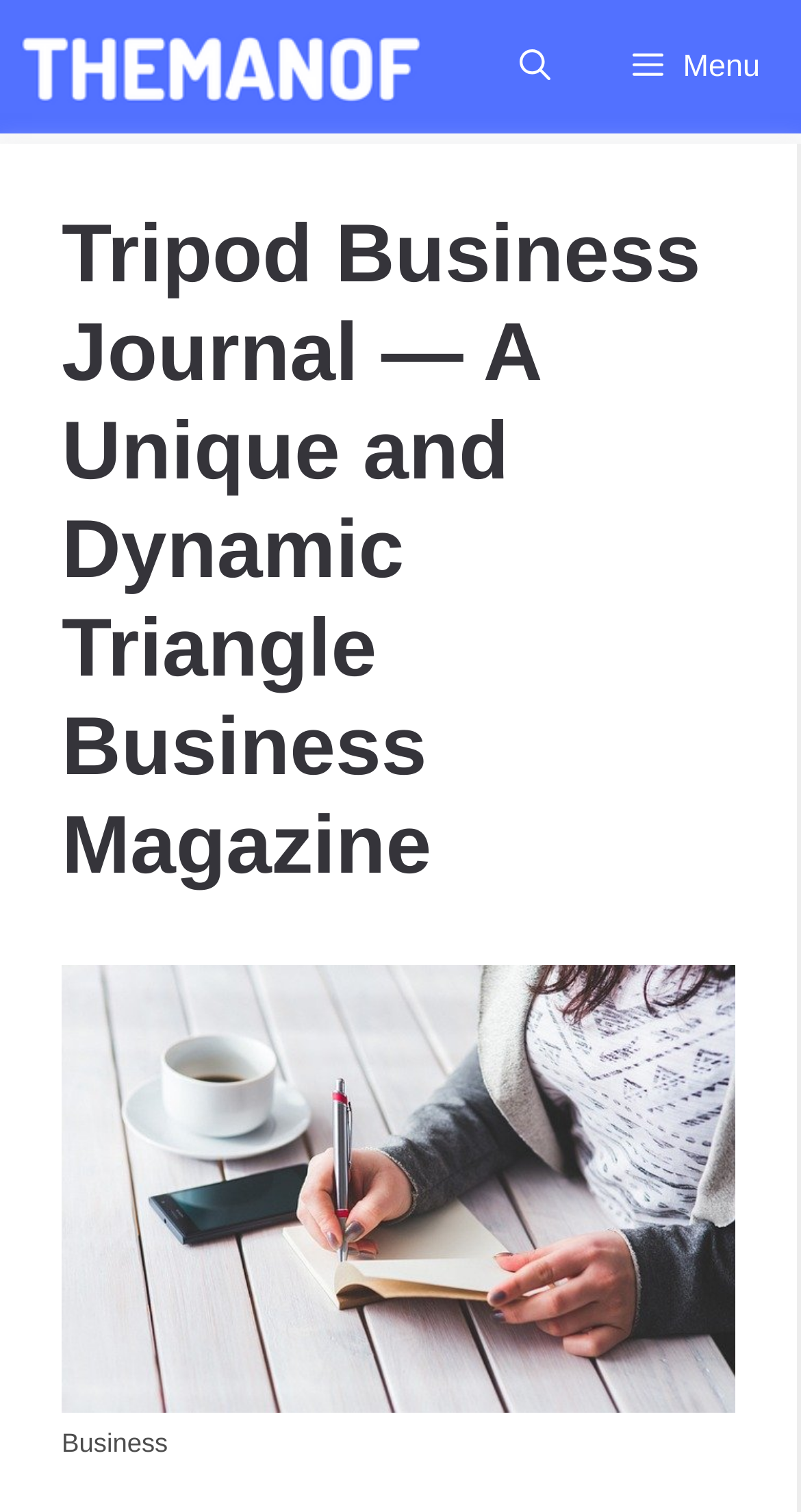Using the webpage screenshot, find the UI element described by aria-label="Open Search Bar". Provide the bounding box coordinates in the format (top-left x, top-left y, bottom-right x, bottom-right y), ensuring all values are floating point numbers between 0 and 1.

[0.599, 0.0, 0.74, 0.088]